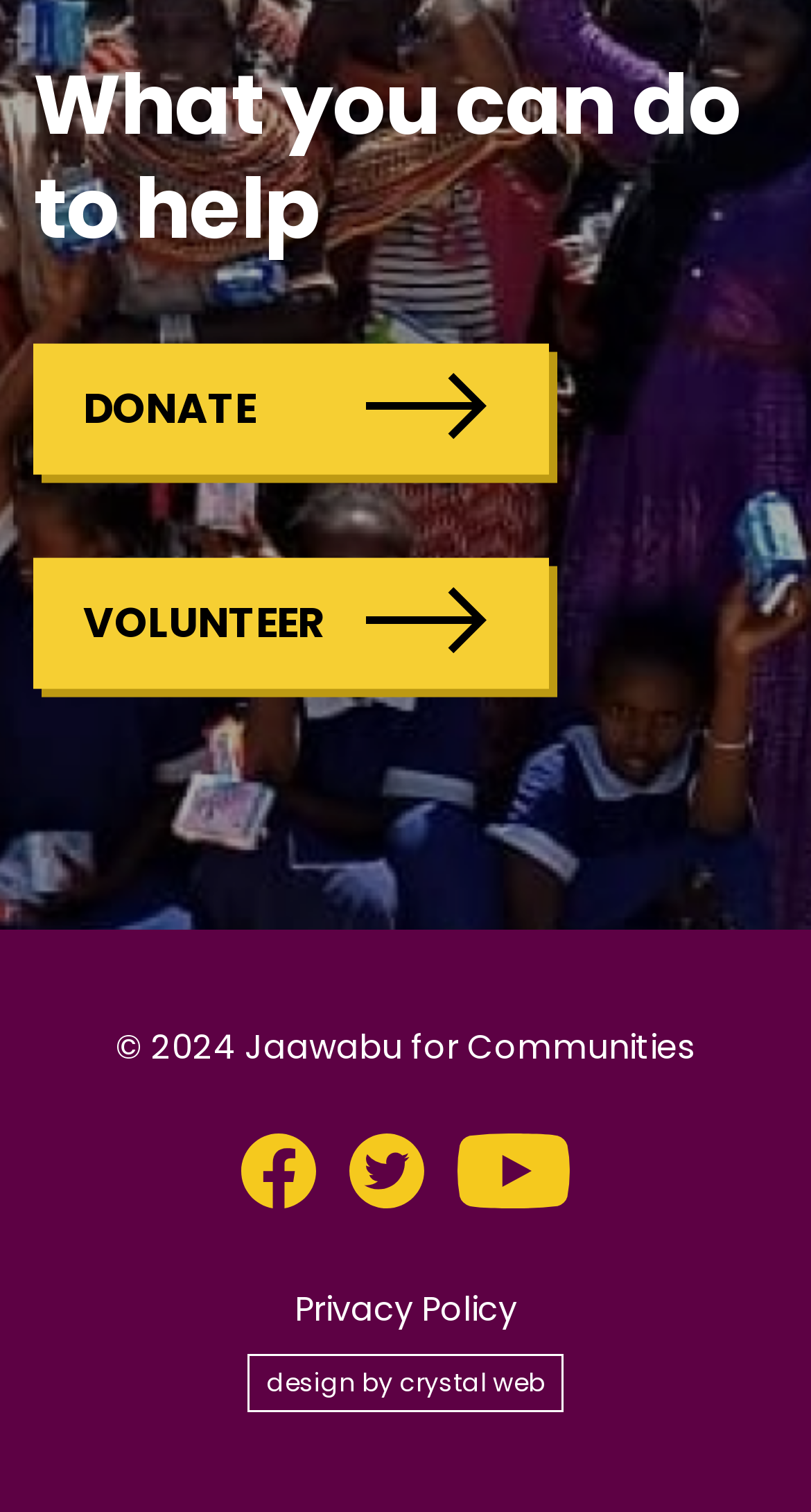What is the first option to help?
Provide a detailed answer to the question, using the image to inform your response.

The first option to help is 'DONATE' which is a link located at the top of the webpage, below the heading 'What you can do to help'.